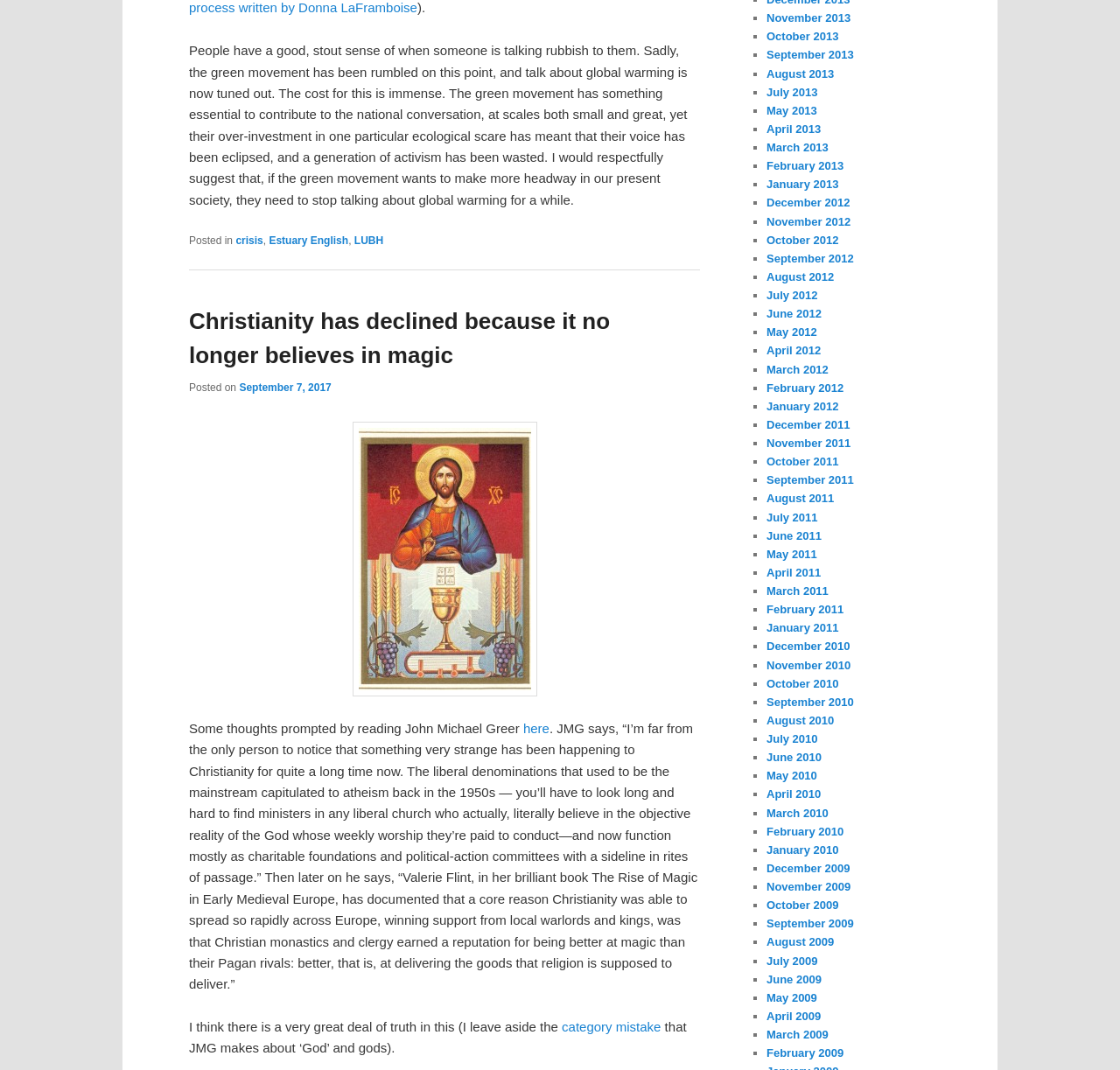Based on what you see in the screenshot, provide a thorough answer to this question: What is the image description of the icon?

The image description of the icon is 'Eucharist icon', which suggests that the icon is related to the Eucharist, a Christian sacrament.